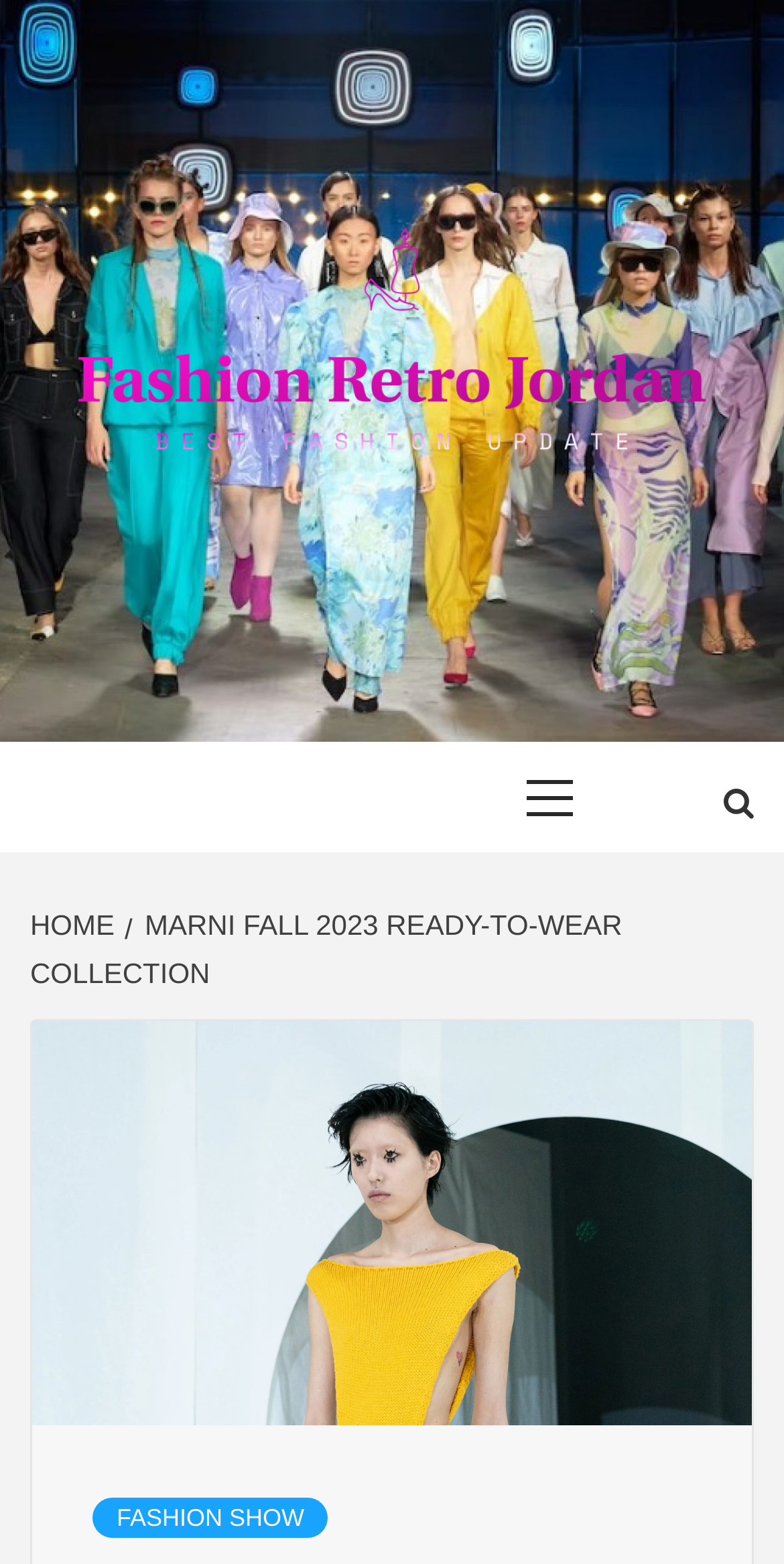Create a detailed description of the webpage's content and layout.

The webpage appears to be a fashion-related page, specifically showcasing the Marni Fall 2023 Ready-to-Wear Collection. At the top, there is a prominent link and image combination with the text "Fashion Retro Jordan", taking up a significant portion of the top section. 

Below this, there is a larger heading that reads "FASHION RETRO JORDAN" in all capital letters. To the left of this heading, there is a smaller text "BEST FASHION UPDATE". 

On the top-right side, there is a primary menu control with the label "Primary Menu". Next to it, there is a link with a font awesome icon, represented by the Unicode character "\uf002". 

Further down, there is a navigation section labeled "Breadcrumbs", which contains two links: "HOME" and a longer link that includes the collection's name. The latter link also contains an image with the same name, taking up a significant portion of the bottom section. 

At the very bottom, there is a link labeled "FASHION SHOW", positioned below the image. Overall, the page seems to be focused on showcasing the Marni Fall 2023 Ready-to-Wear Collection, with various navigation and menu options.